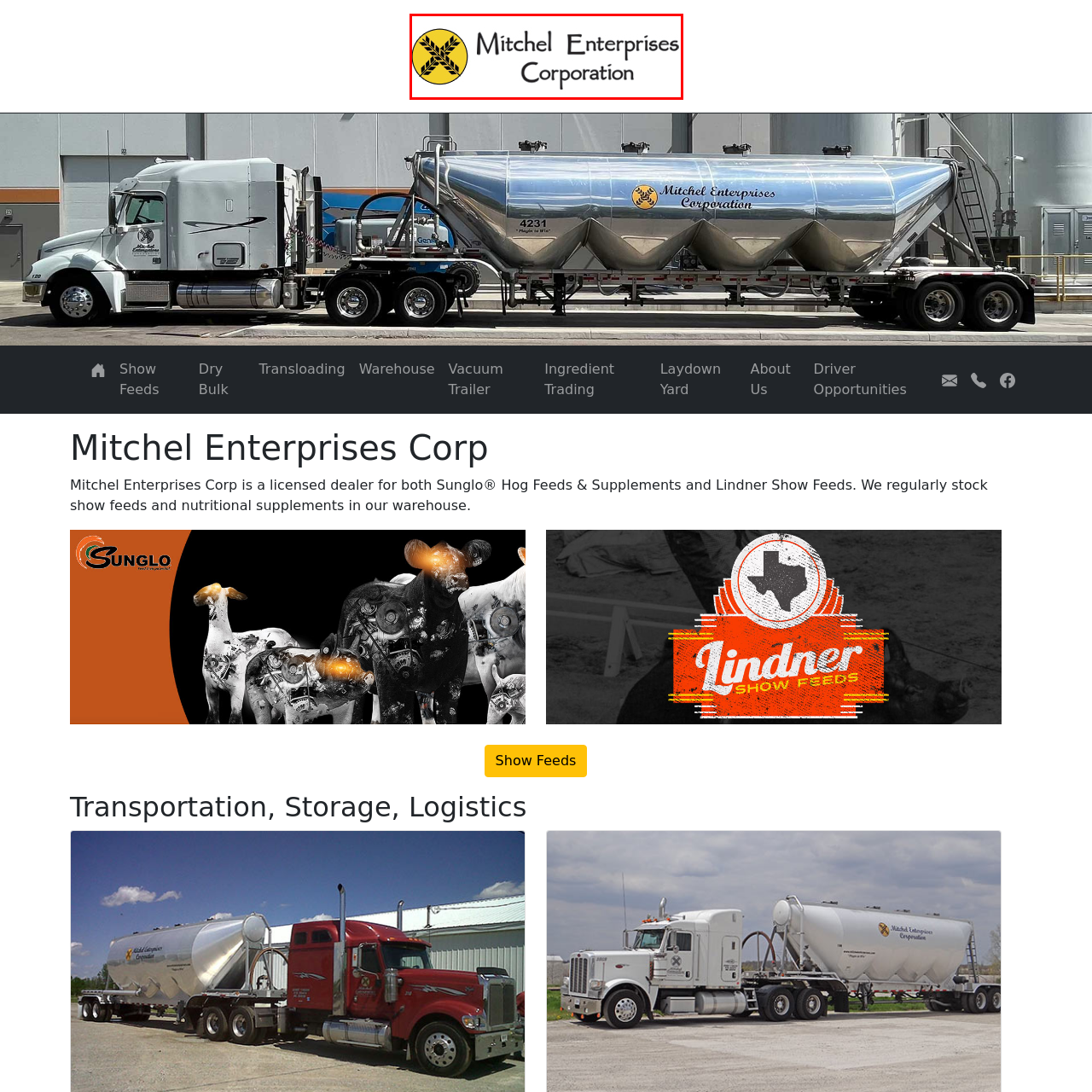What font style is used for the company name?
Direct your attention to the area of the image outlined in red and provide a detailed response based on the visual information available.

The caption states that the text 'Mitchel Enterprises Corporation' is displayed in a 'bold, cursive font', indicating that the font style used is cursive.